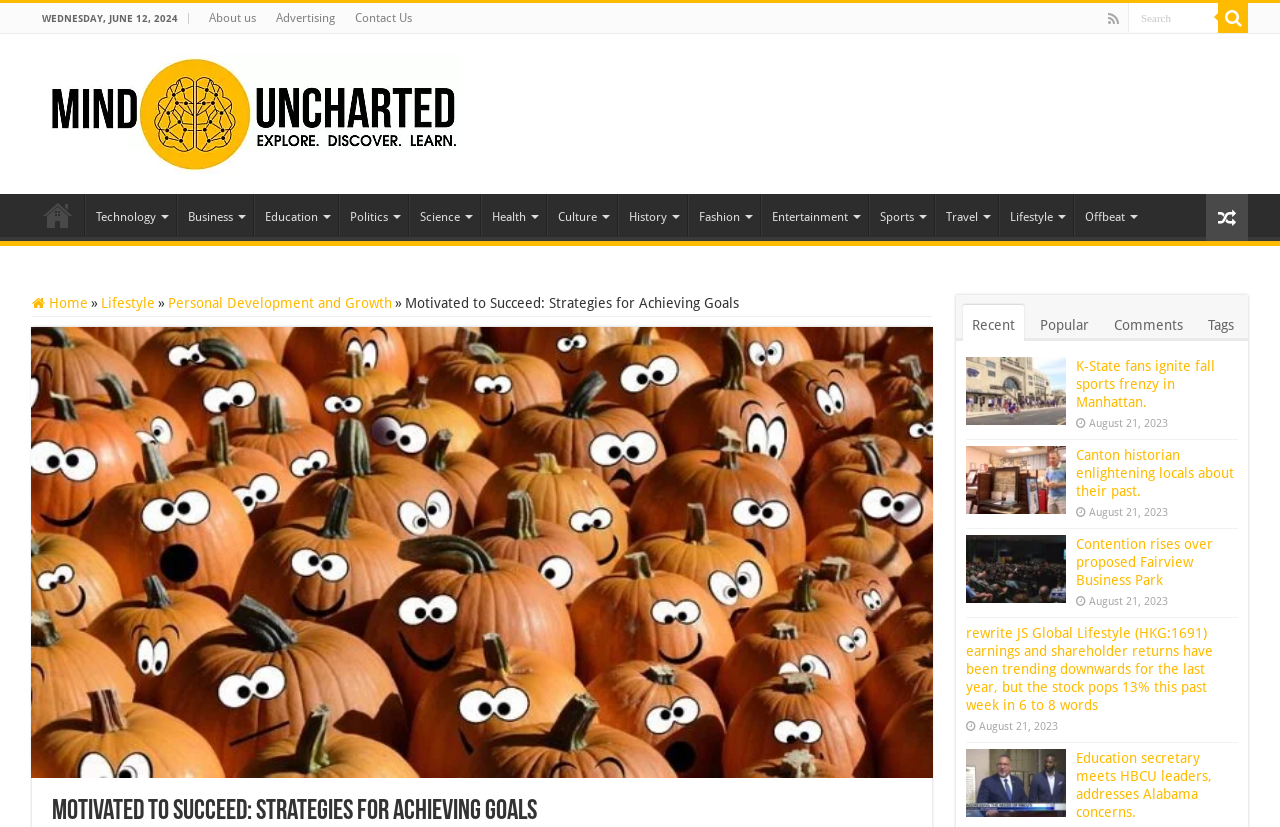Use one word or a short phrase to answer the question provided: 
How many articles are displayed on the webpage?

5